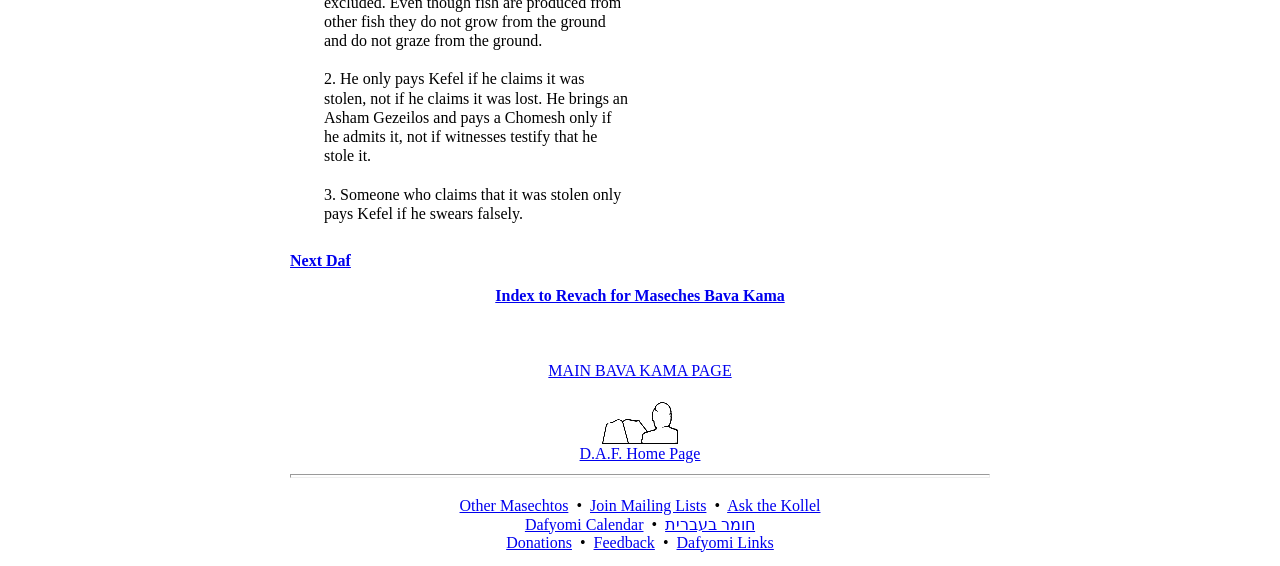Determine the bounding box coordinates of the clickable element to achieve the following action: 'Visit 'Index to Revach for Maseches Bava Kama''. Provide the coordinates as four float values between 0 and 1, formatted as [left, top, right, bottom].

[0.387, 0.507, 0.613, 0.537]